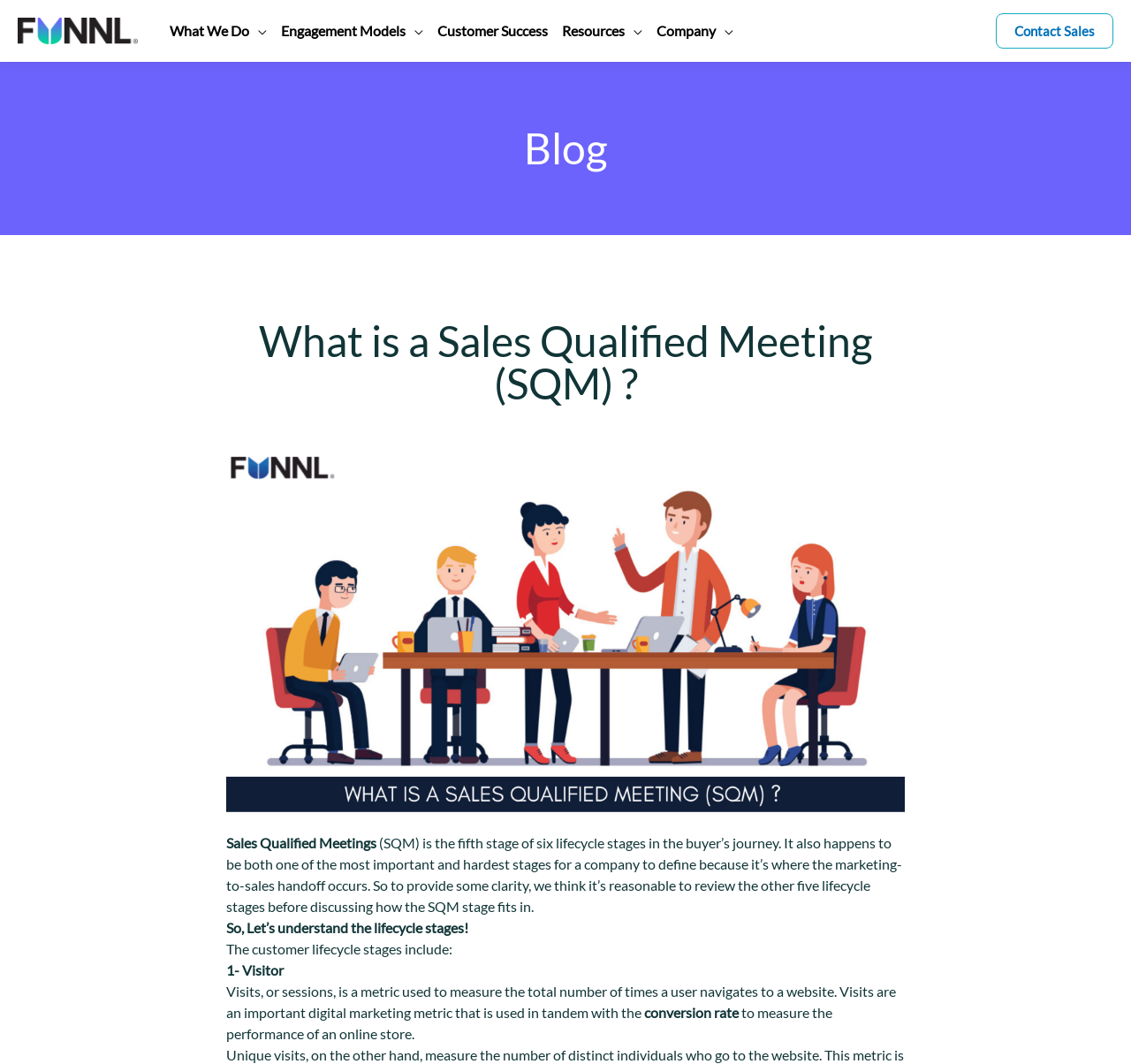Identify and provide the text of the main header on the webpage.

What is a Sales Qualified Meeting (SQM) ?